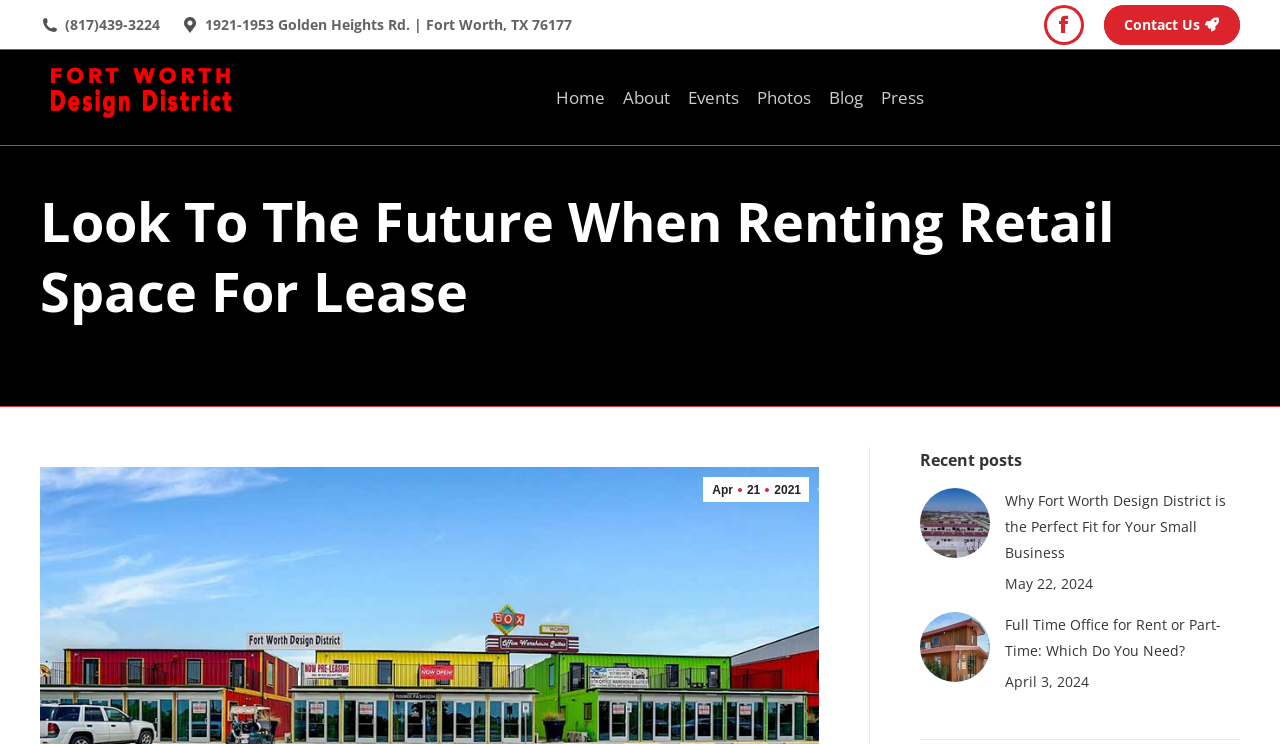Please identify the bounding box coordinates of the element that needs to be clicked to perform the following instruction: "Visit the Facebook page".

[0.816, 0.007, 0.847, 0.06]